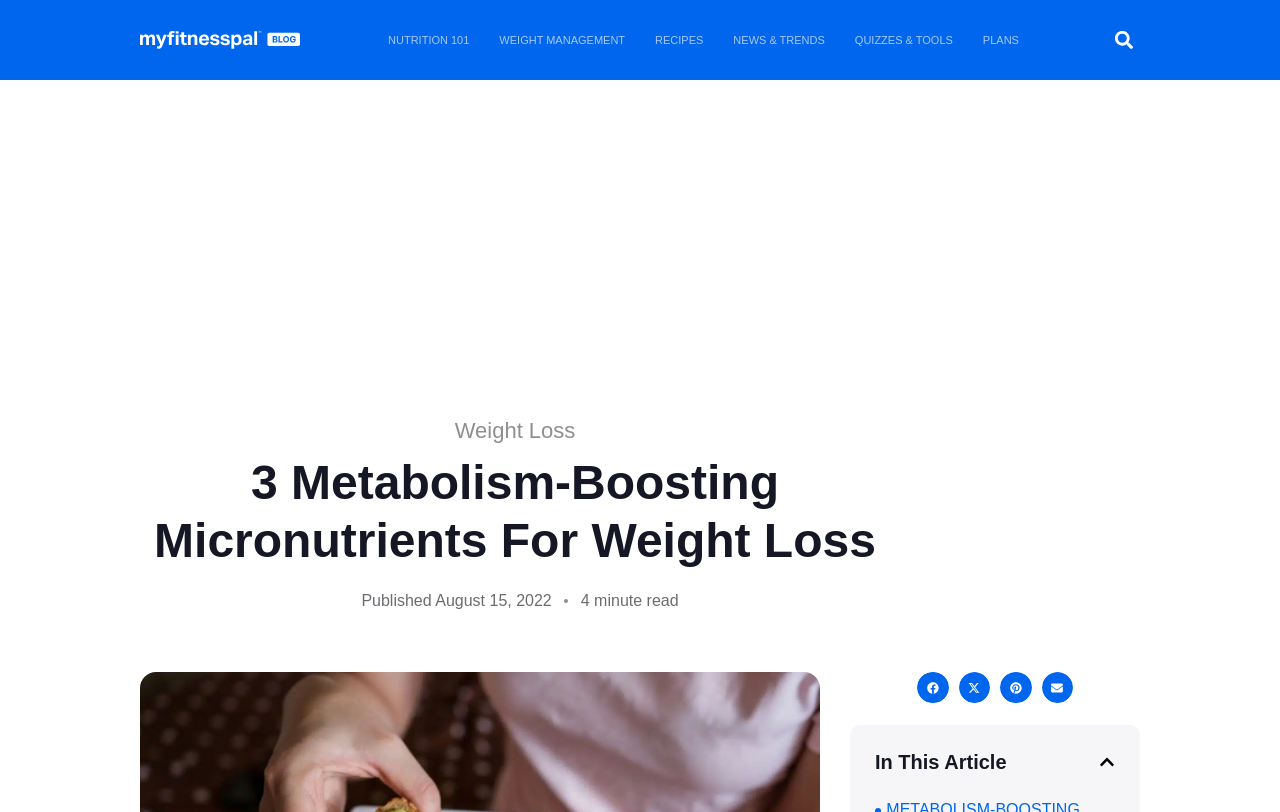Specify the bounding box coordinates of the area to click in order to follow the given instruction: "Search for something."

[0.865, 0.029, 0.891, 0.07]